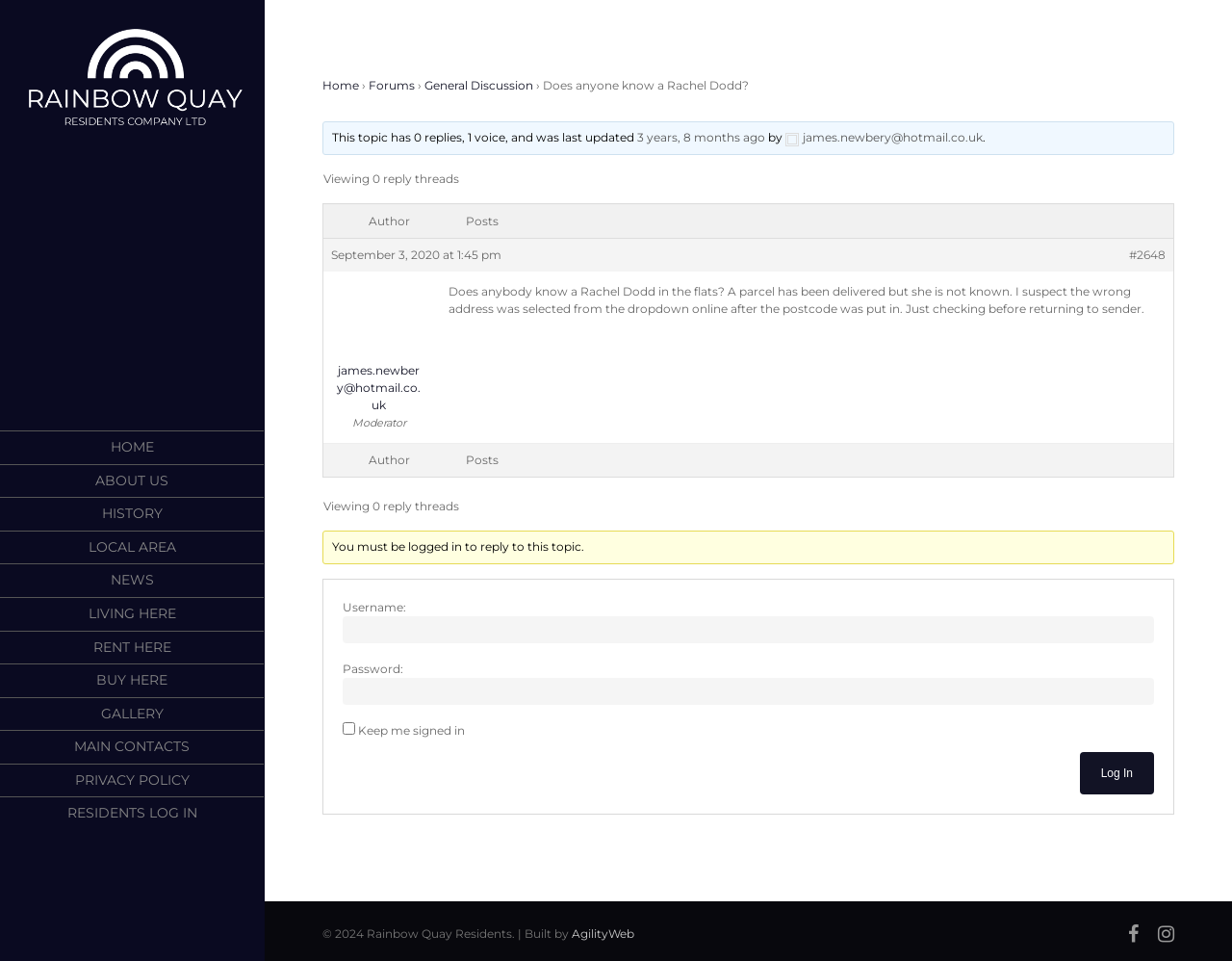What is the topic of the current discussion?
Using the visual information, reply with a single word or short phrase.

Rachel Dodd